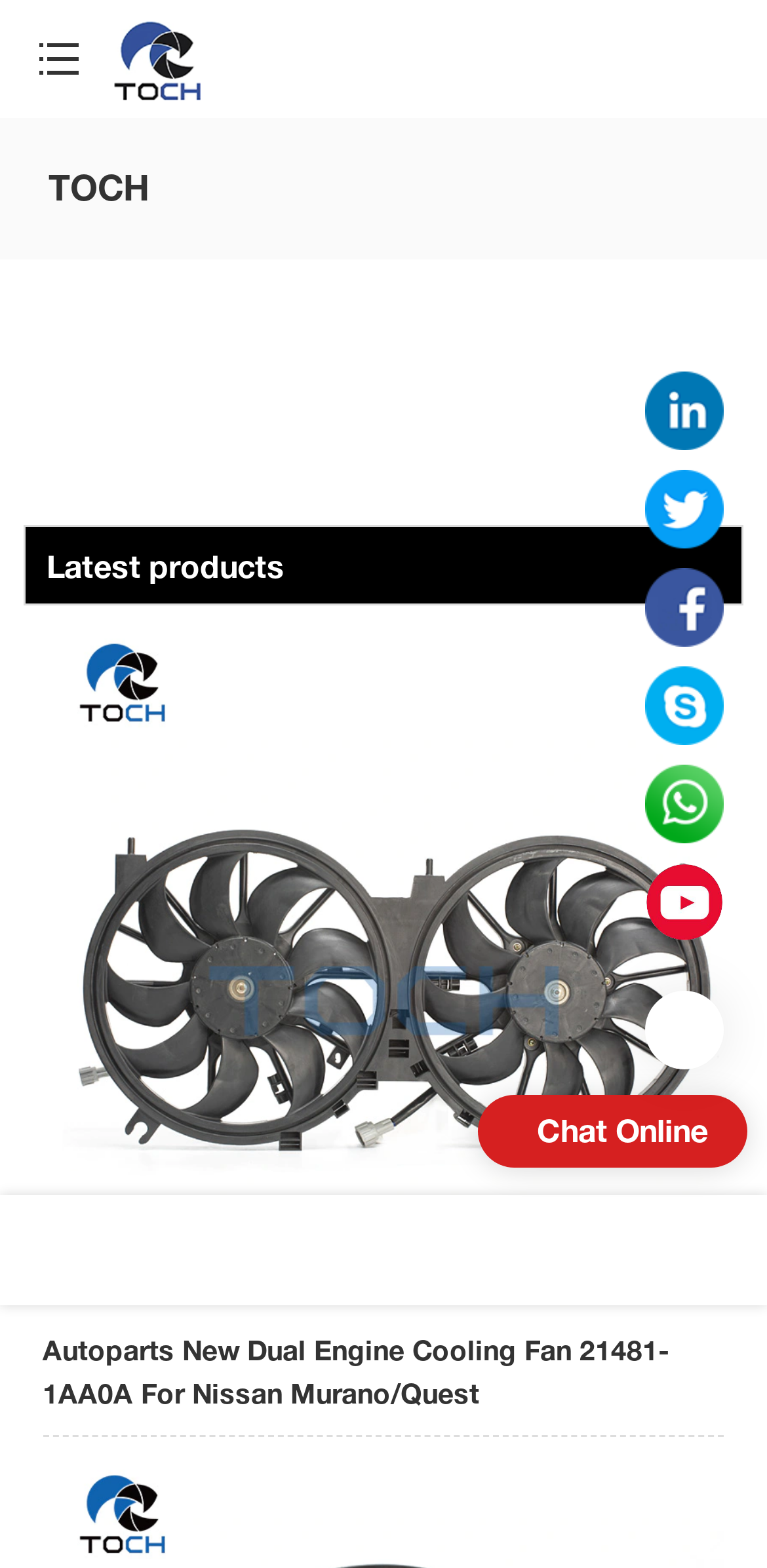Provide the bounding box coordinates for the UI element that is described as: "alt="Logo | TOCH Radiator Fan"".

[0.148, 0.013, 0.263, 0.063]